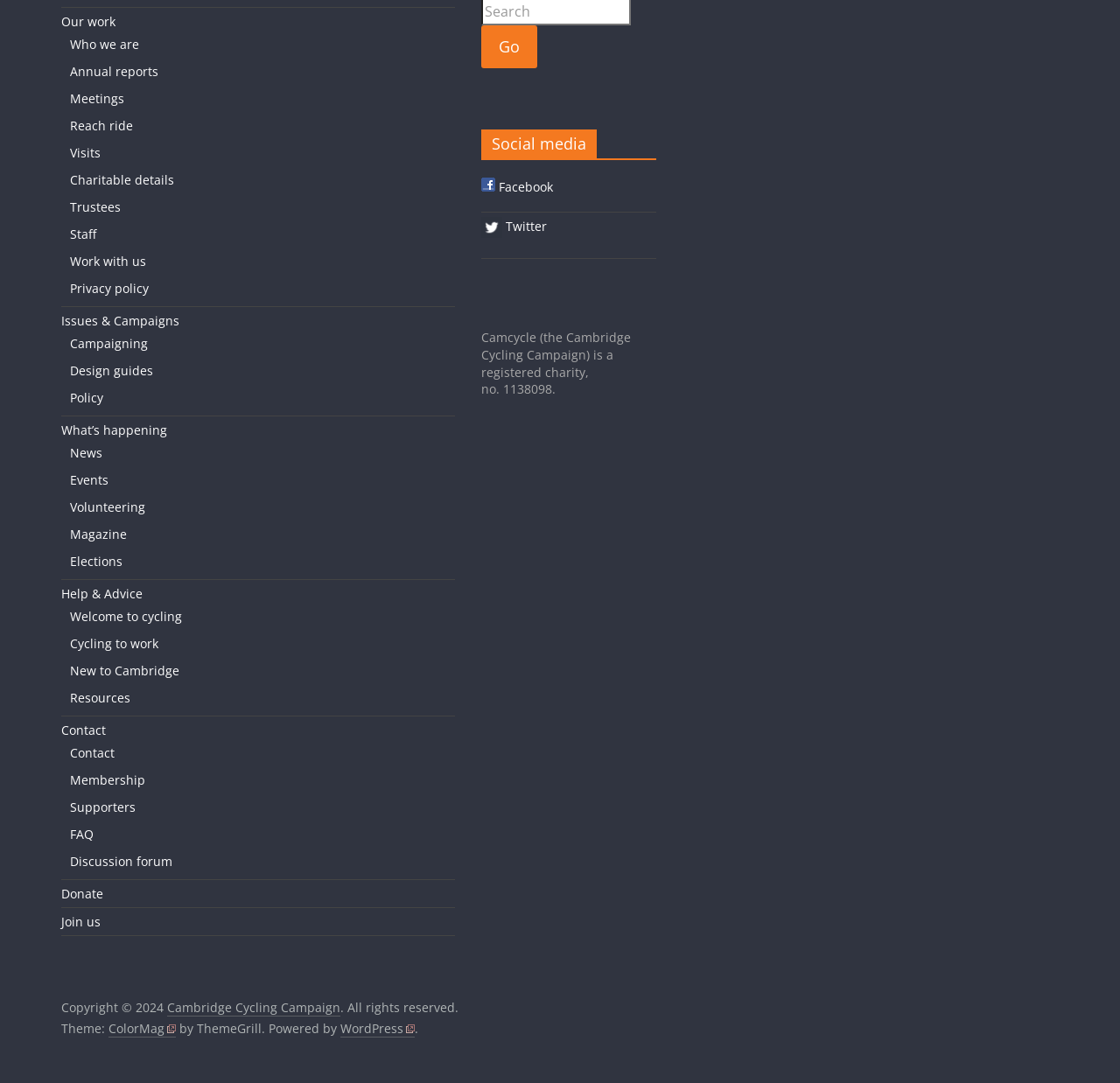Please provide a one-word or short phrase answer to the question:
What is the theme of the website?

ColorMag